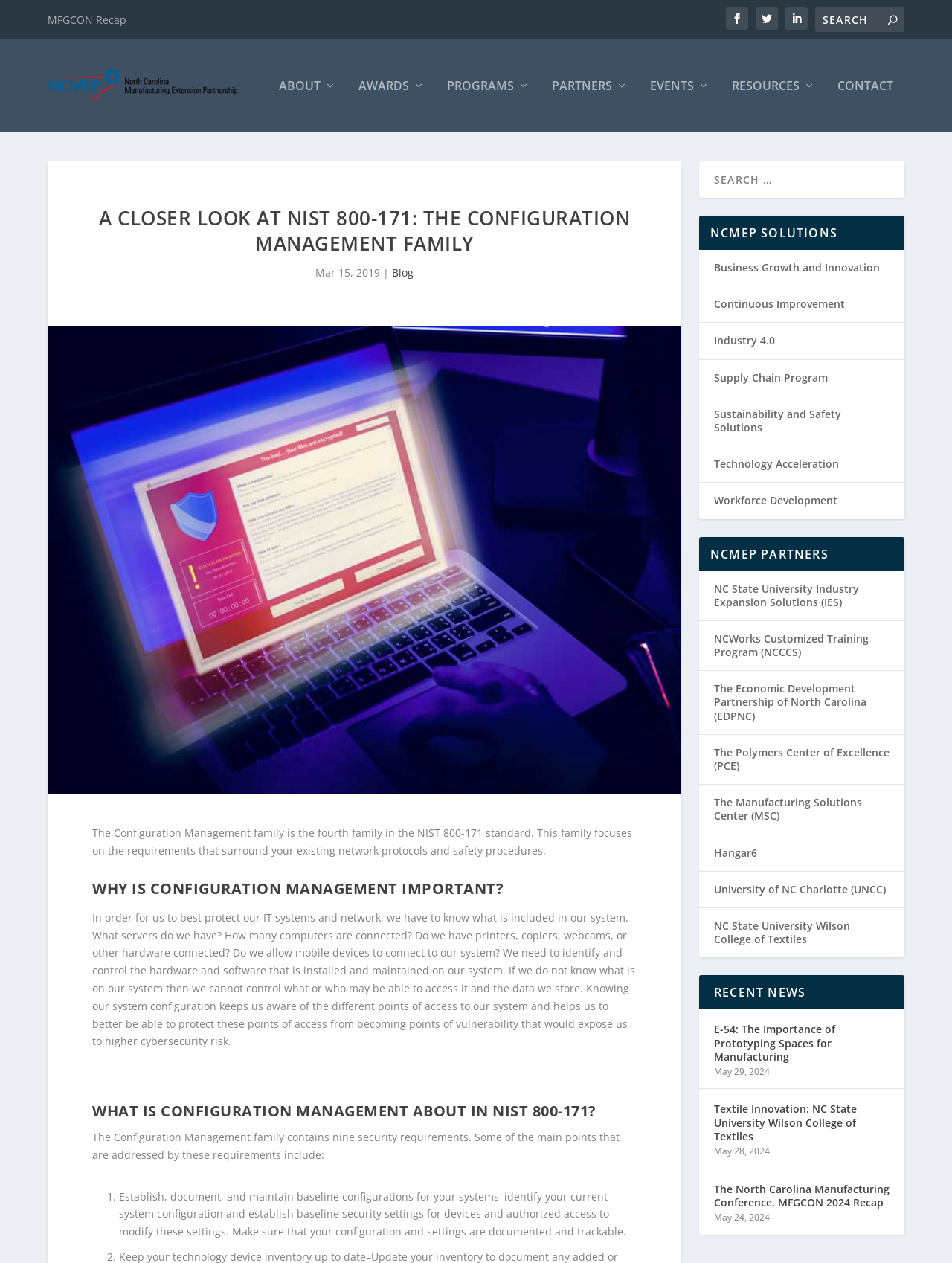Please find the bounding box for the following UI element description. Provide the coordinates in (top-left x, top-left y, bottom-right x, bottom-right y) format, with values between 0 and 1: name="s" placeholder="Search …"

[0.734, 0.128, 0.95, 0.157]